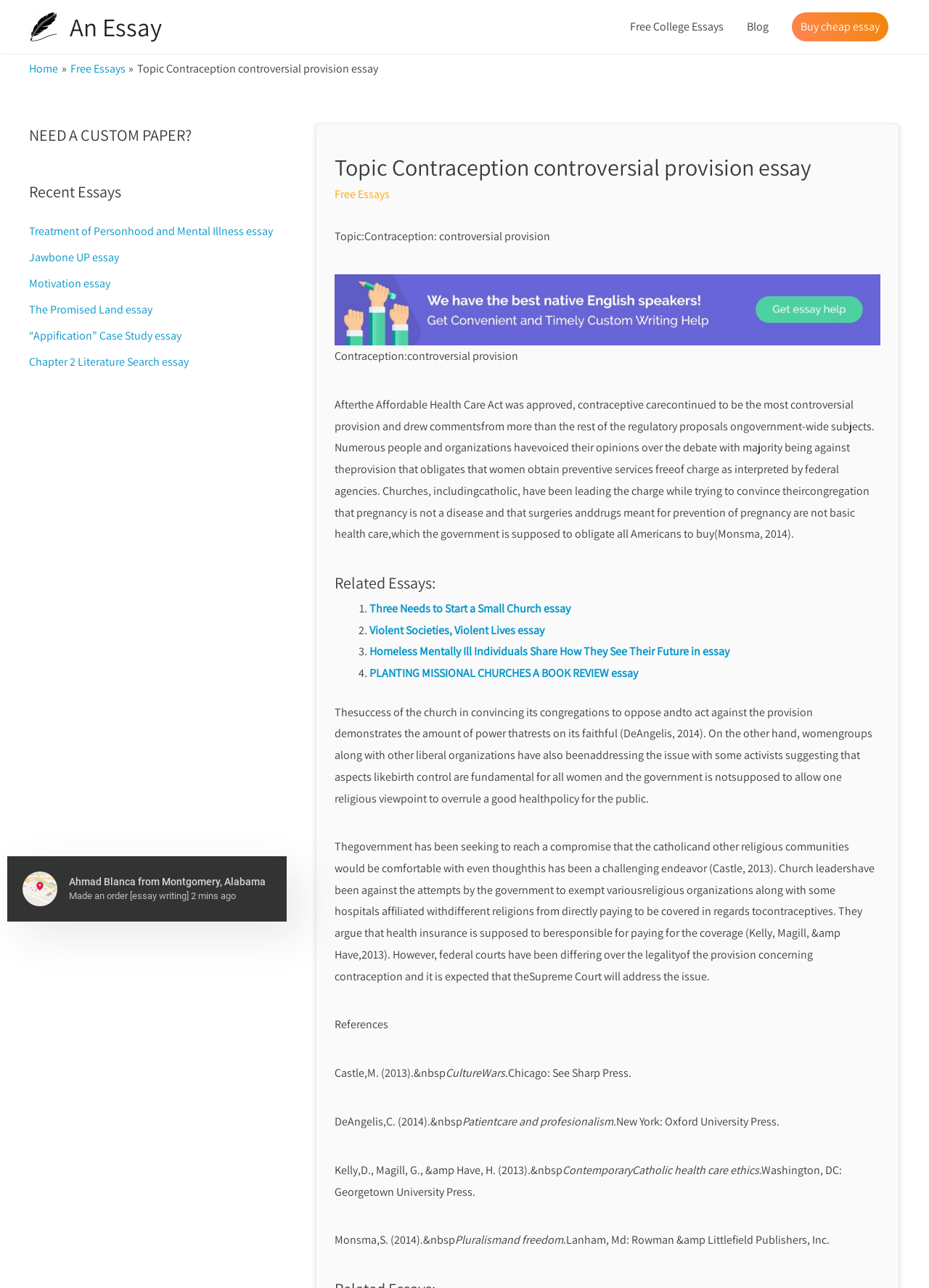Provide a brief response to the question below using a single word or phrase: 
What is the name of the author mentioned in the references?

Monsma